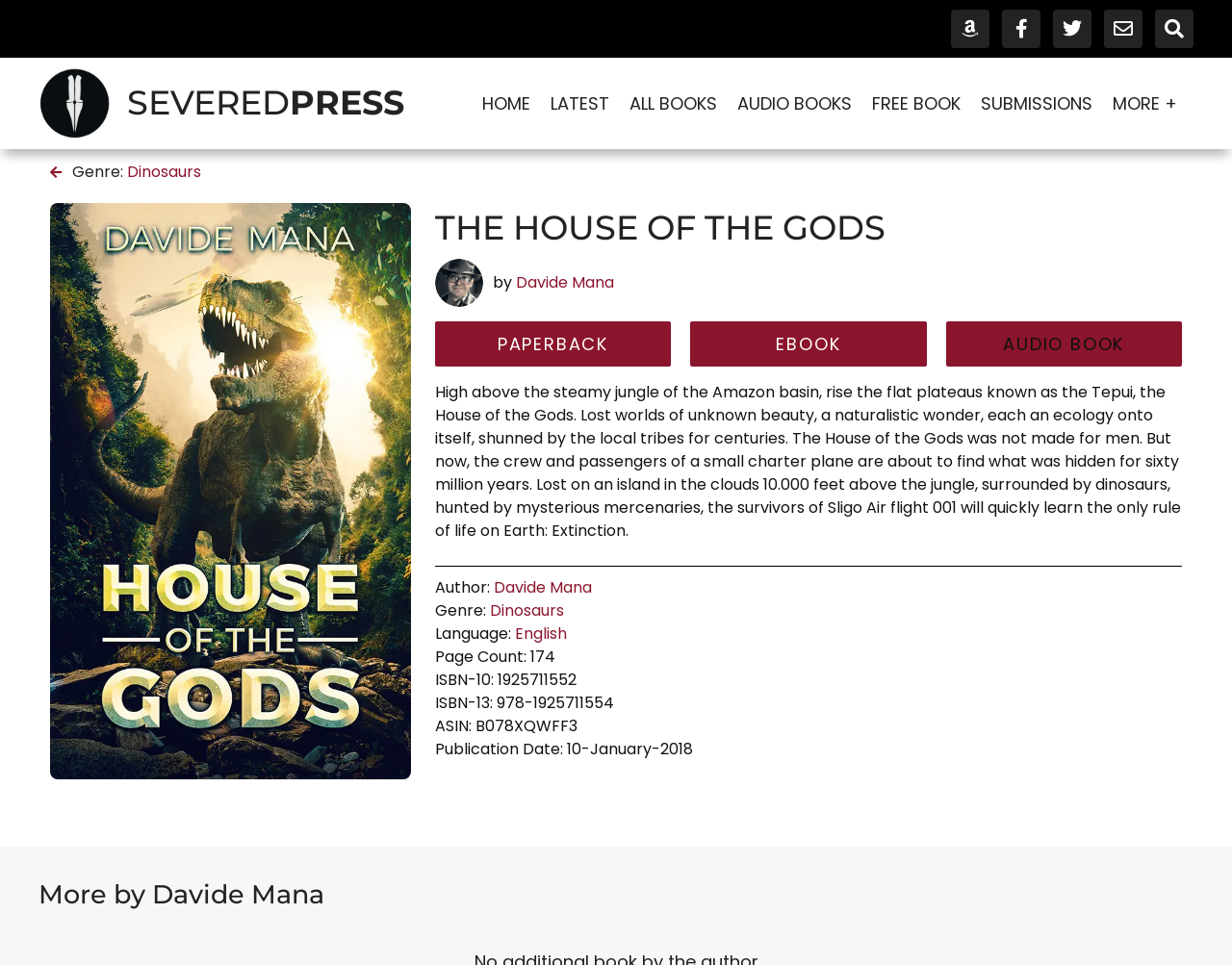Please identify the bounding box coordinates of the clickable area that will fulfill the following instruction: "Explore books in Dinosaurs genre". The coordinates should be in the format of four float numbers between 0 and 1, i.e., [left, top, right, bottom].

[0.103, 0.167, 0.163, 0.189]